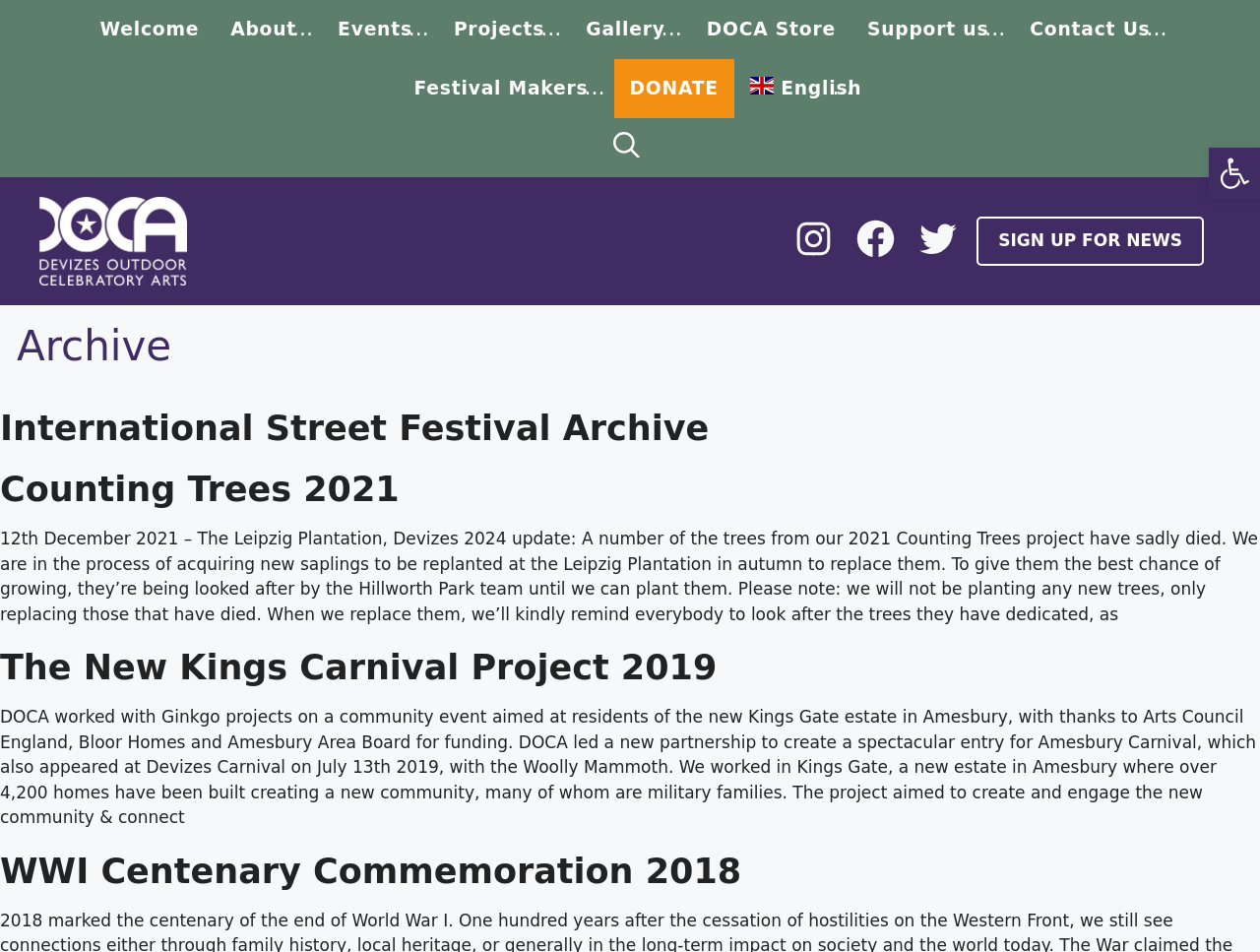Answer the question below with a single word or a brief phrase: 
How many social media links are there?

3